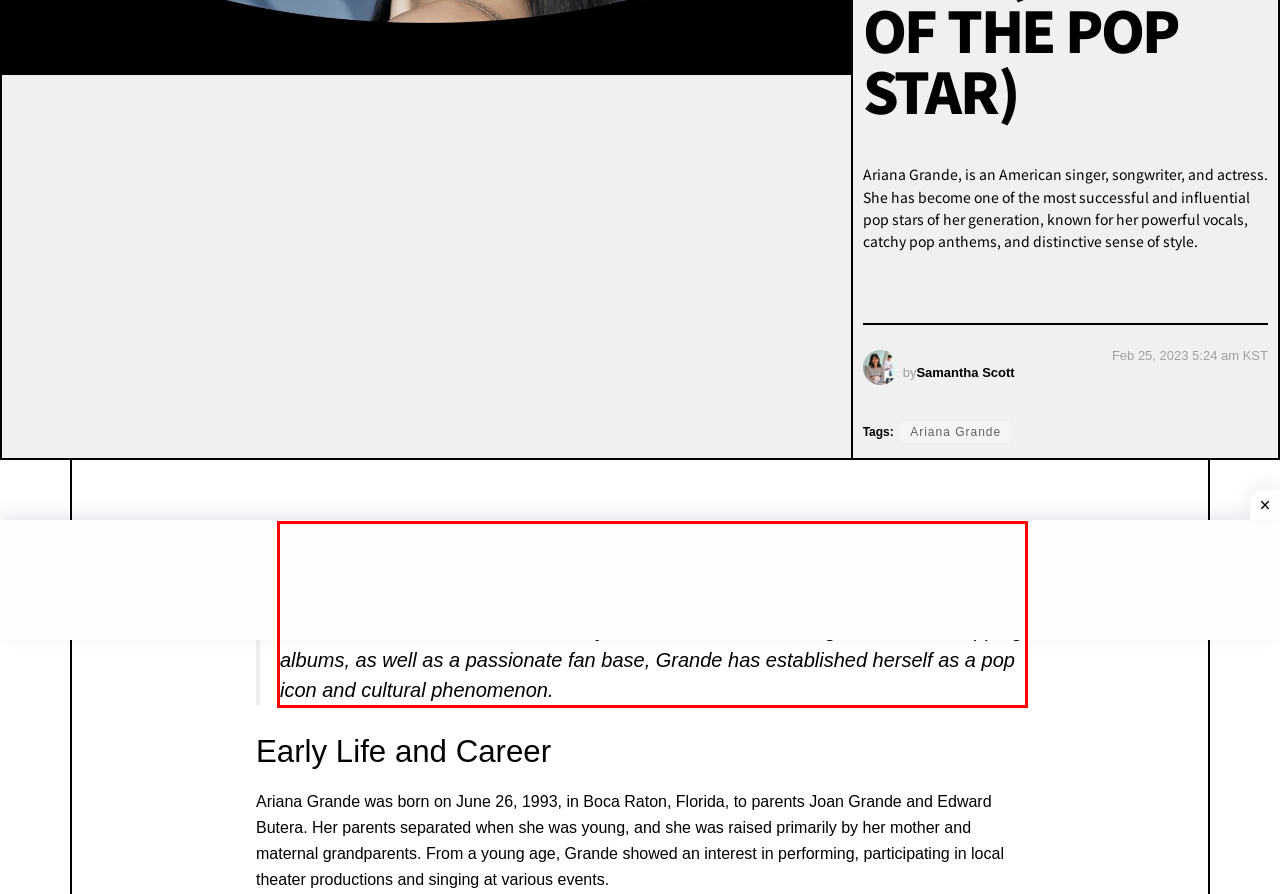Given a screenshot of a webpage, identify the red bounding box and perform OCR to recognize the text within that box.

Ariana Grande-Butera, known professionally as Ariana Grande, is an American singer, songwriter, and actress. She has become one of the most successful and influential pop stars of her generation, known for her powerful vocals, catchy pop anthems, and distinctive sense of style. With numerous hit singles and chart-topping albums, as well as a passionate fan base, Grande has established herself as a pop icon and cultural phenomenon.